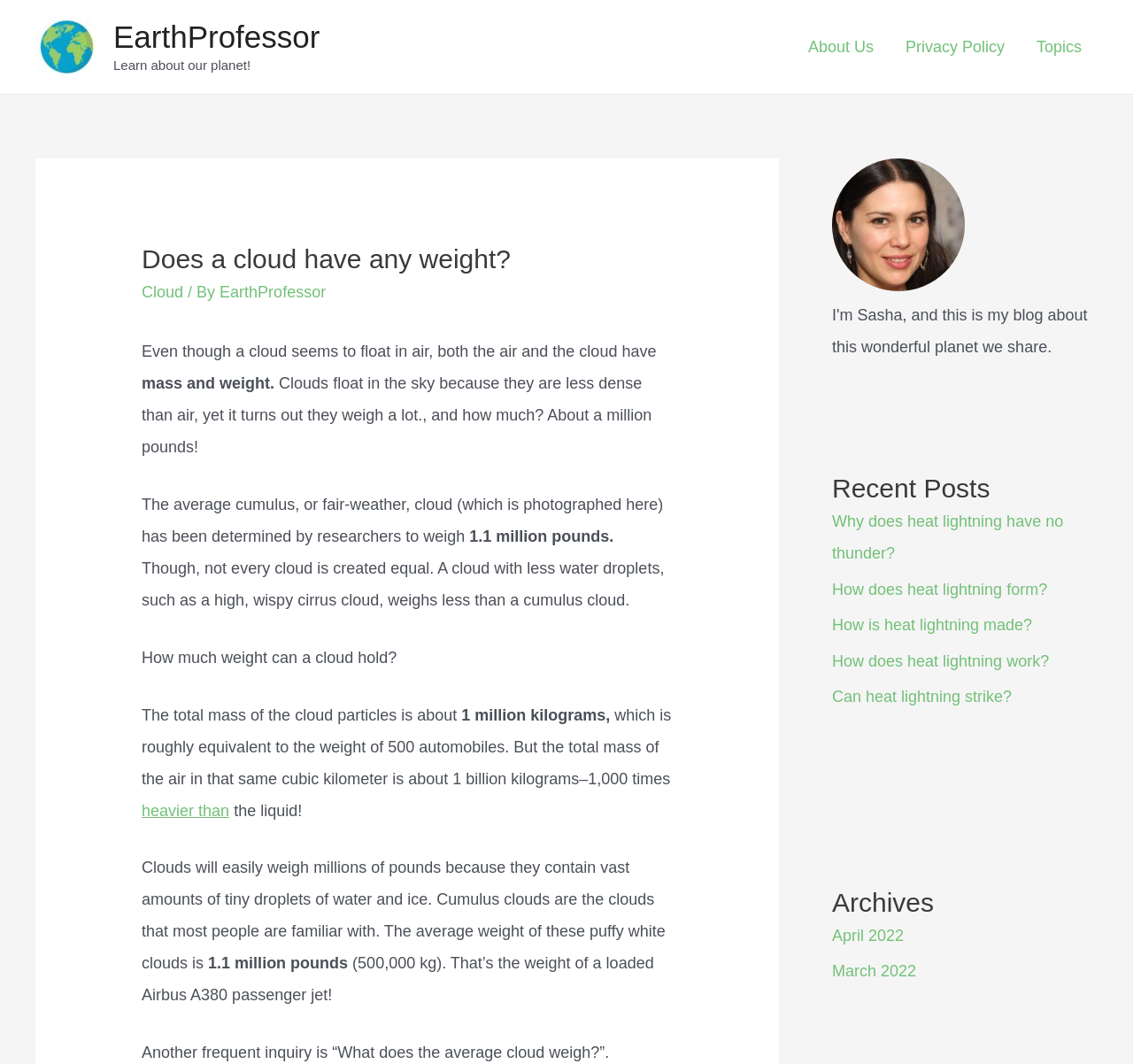Identify the bounding box coordinates of the part that should be clicked to carry out this instruction: "Visit the 'Topics' page".

[0.901, 0.015, 0.969, 0.073]